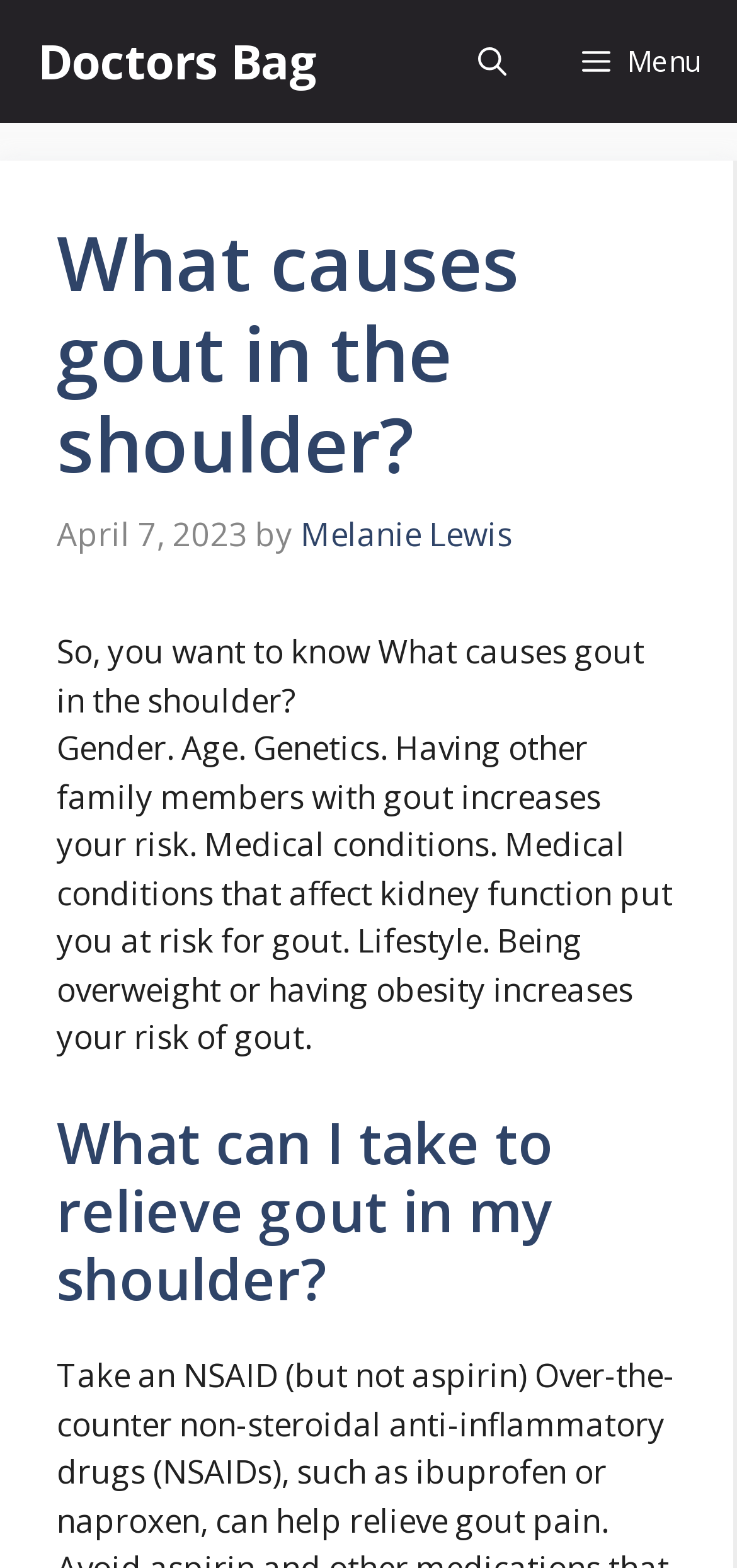What is the date of the article?
Answer with a single word or phrase, using the screenshot for reference.

April 7, 2023